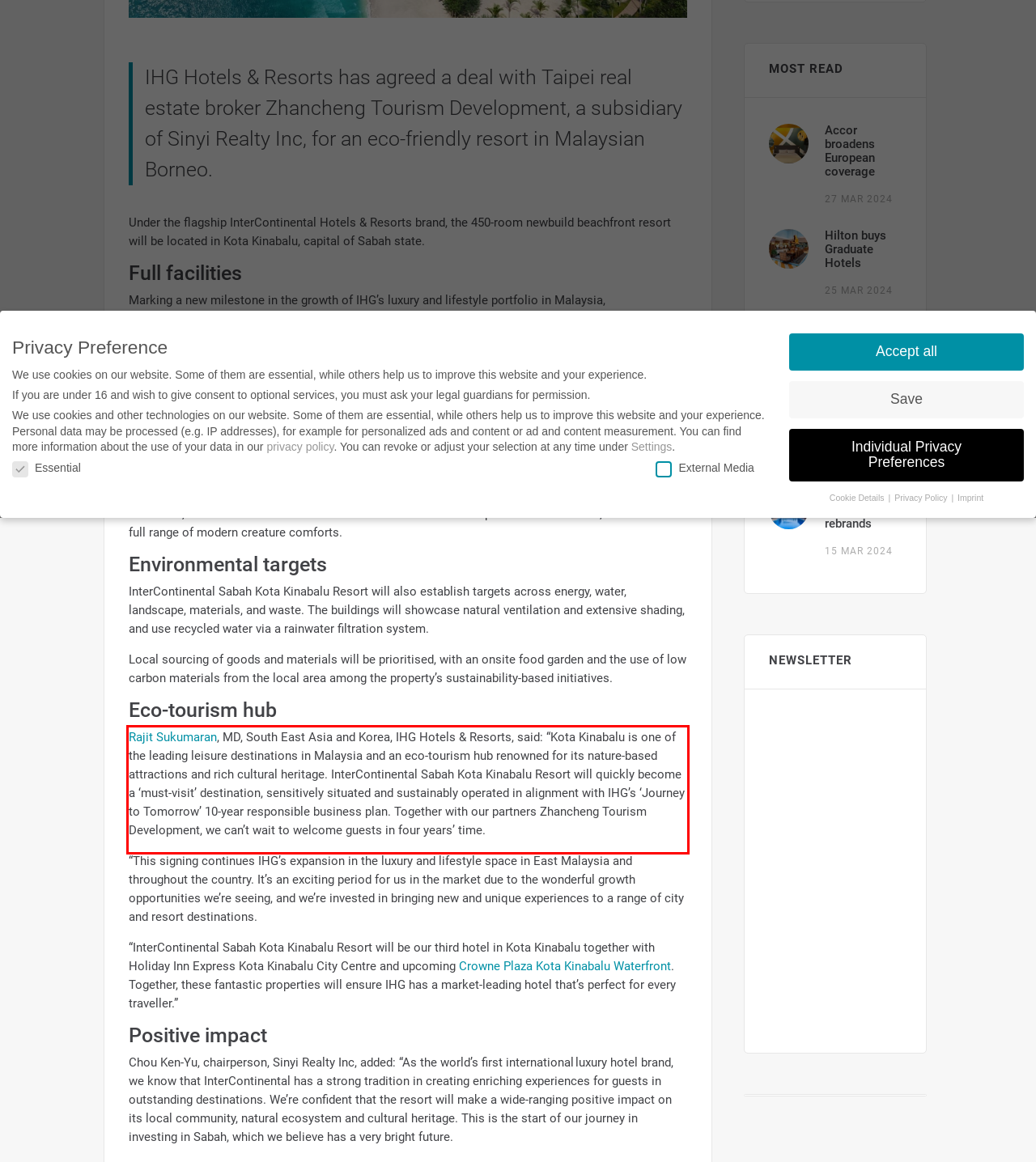You are provided with a screenshot of a webpage containing a red bounding box. Please extract the text enclosed by this red bounding box.

Rajit Sukumaran, MD, South East Asia and Korea, IHG Hotels & Resorts, said: “Kota Kinabalu is one of the leading leisure destinations in Malaysia and an eco-tourism hub renowned for its nature-based attractions and rich cultural heritage. InterContinental Sabah Kota Kinabalu Resort will quickly become a ‘must-visit’ destination, sensitively situated and sustainably operated in alignment with IHG’s ‘Journey to Tomorrow’ 10-year responsible business plan. Together with our partners Zhancheng Tourism Development, we can’t wait to welcome guests in four years’ time.